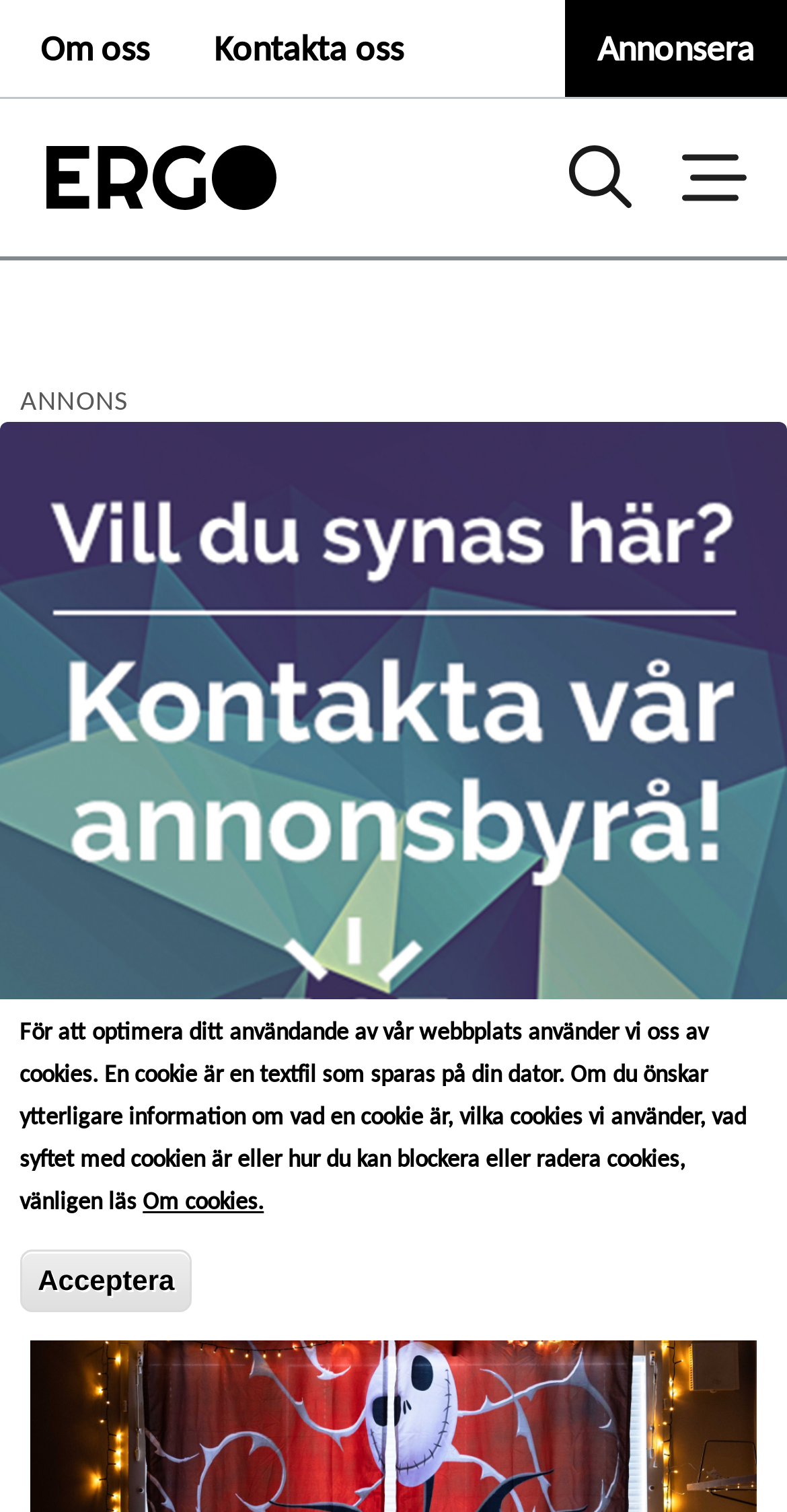How many links are present in the second header menu?
Look at the image and respond with a one-word or short phrase answer.

3